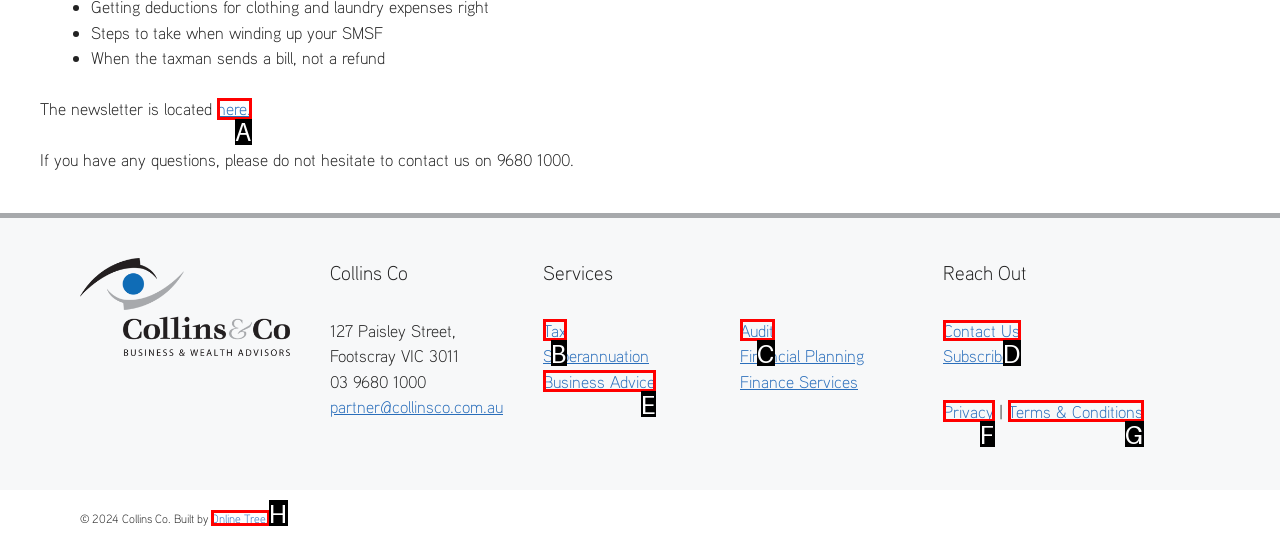From the available options, which lettered element should I click to complete this task: Reach out to Collins Co through 'Contact Us'?

D